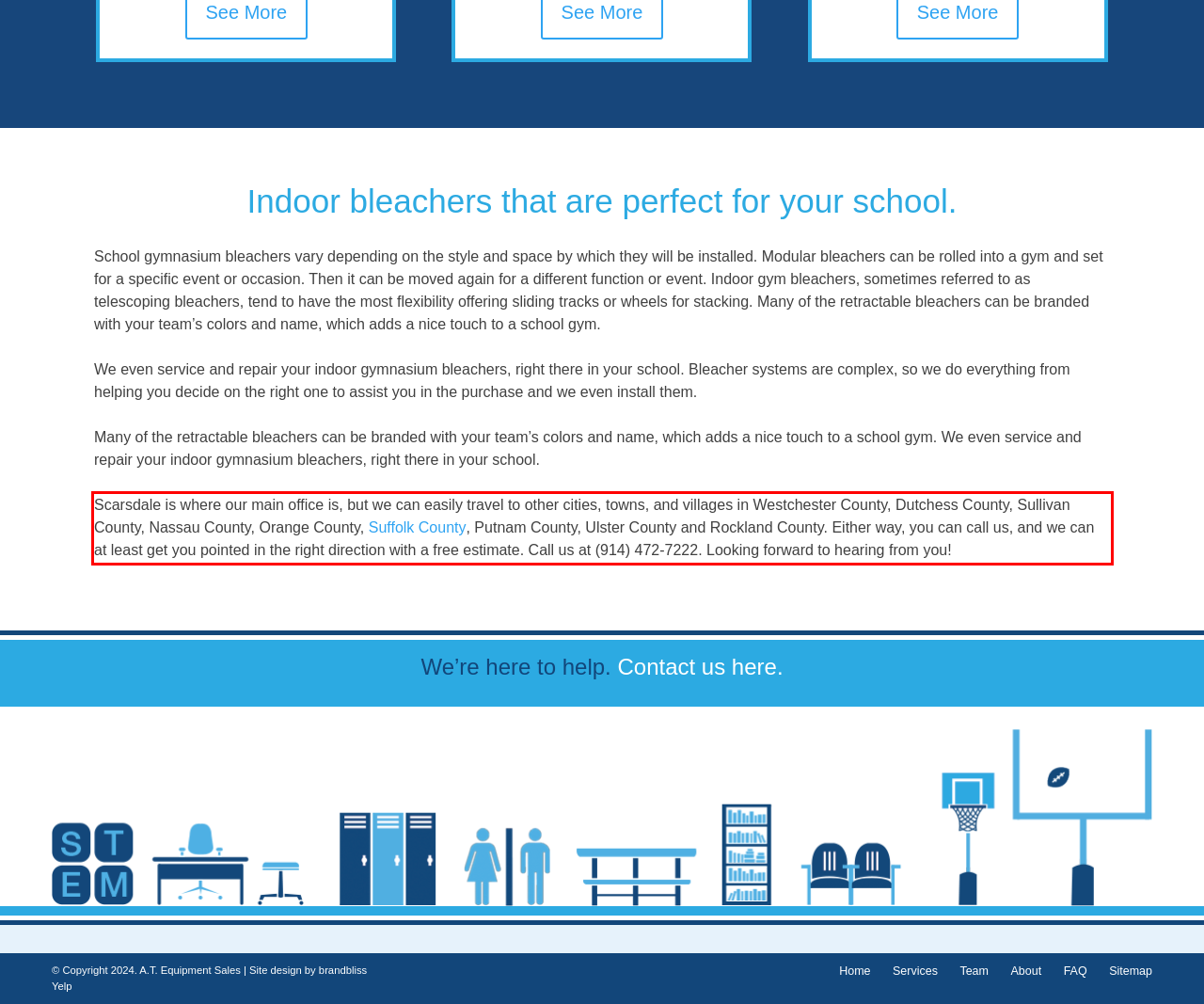Please analyze the screenshot of a webpage and extract the text content within the red bounding box using OCR.

Scarsdale is where our main office is, but we can easily travel to other cities, towns, and villages in Westchester County, Dutchess County, Sullivan County, Nassau County, Orange County, Suffolk County, Putnam County, Ulster County and Rockland County. Either way, you can call us, and we can at least get you pointed in the right direction with a free estimate. Call us at (914) 472-7222. Looking forward to hearing from you!